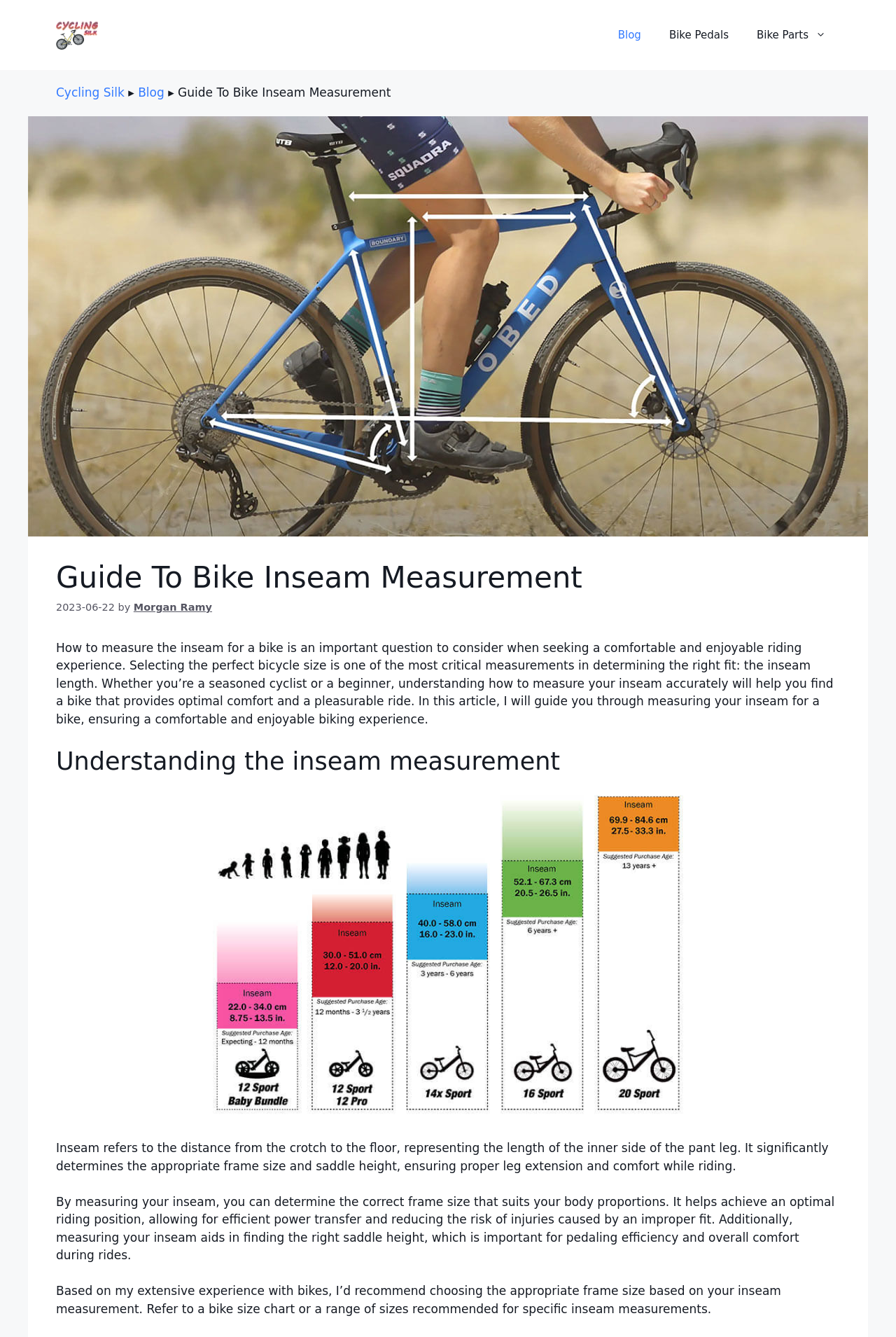Analyze the image and deliver a detailed answer to the question: What should you refer to for choosing the appropriate frame size?

Based on the text, it is recommended to refer to a bike size chart or a range of sizes recommended for specific inseam measurements to choose the appropriate frame size based on your inseam measurement.